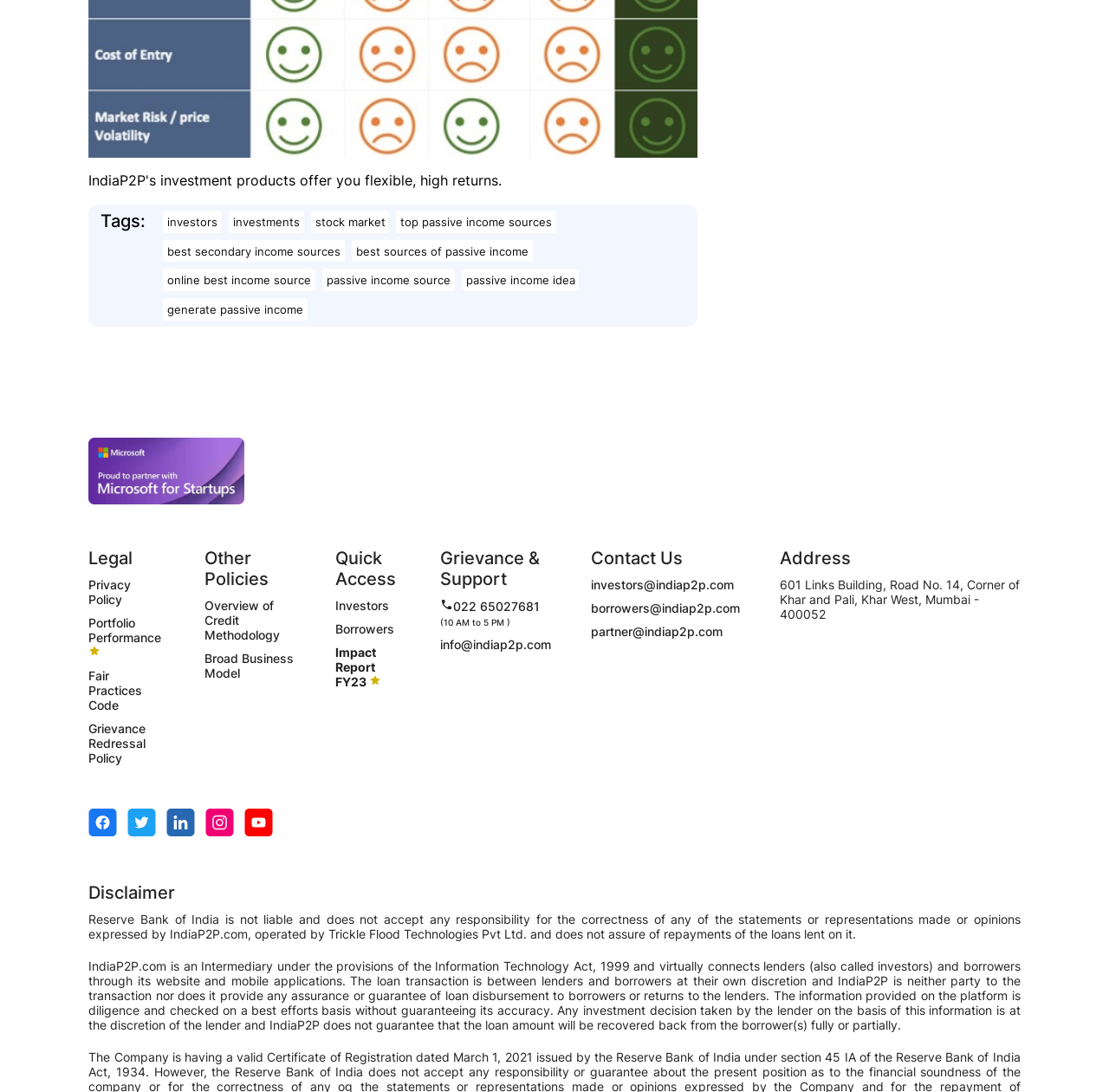Locate the bounding box coordinates of the element to click to perform the following action: 'Click on investors'. The coordinates should be given as four float values between 0 and 1, in the form of [left, top, right, bottom].

[0.151, 0.197, 0.196, 0.209]